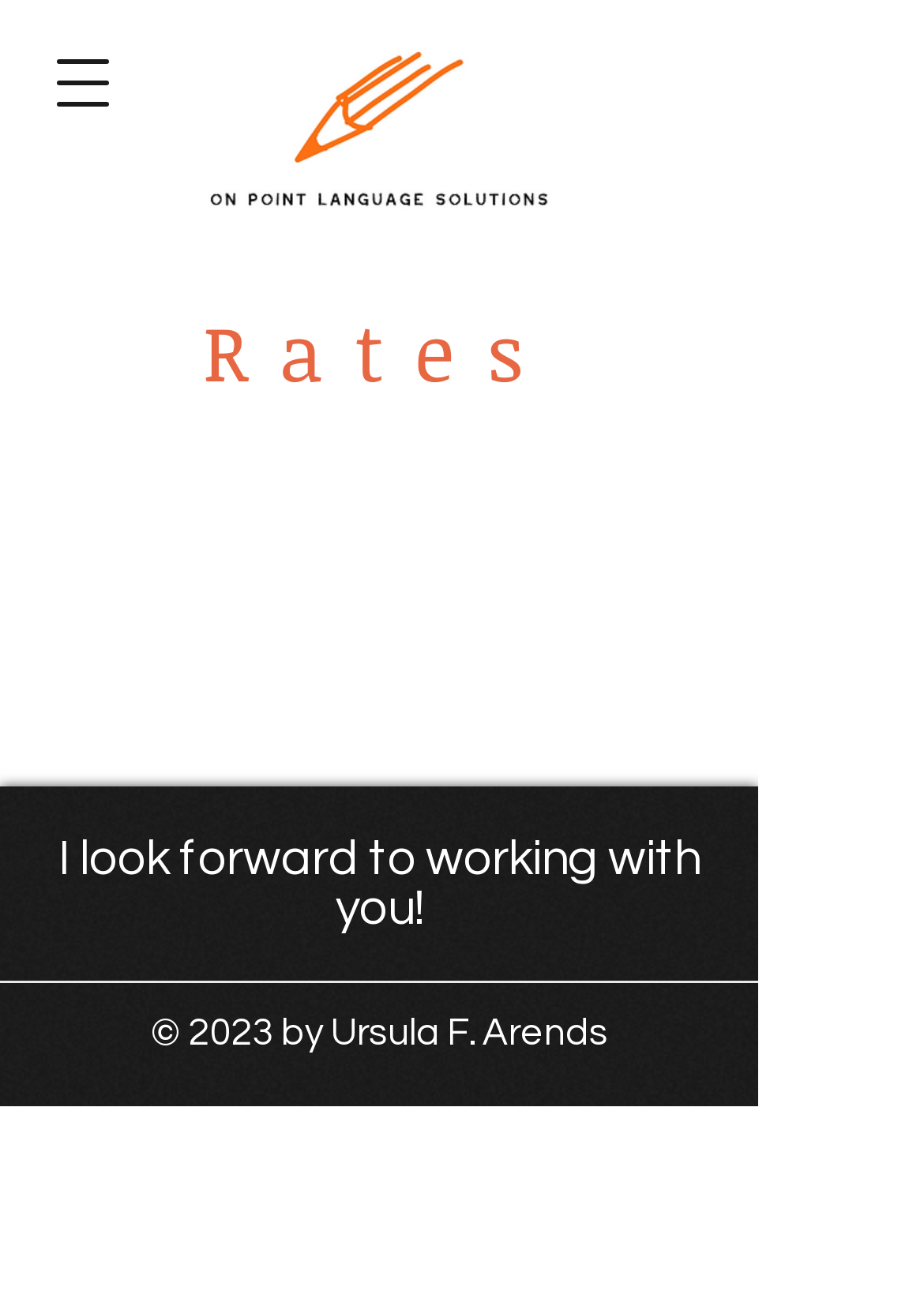What is the logo image filename?
From the screenshot, supply a one-word or short-phrase answer.

On Point - LOGO - 2023 Jan.png